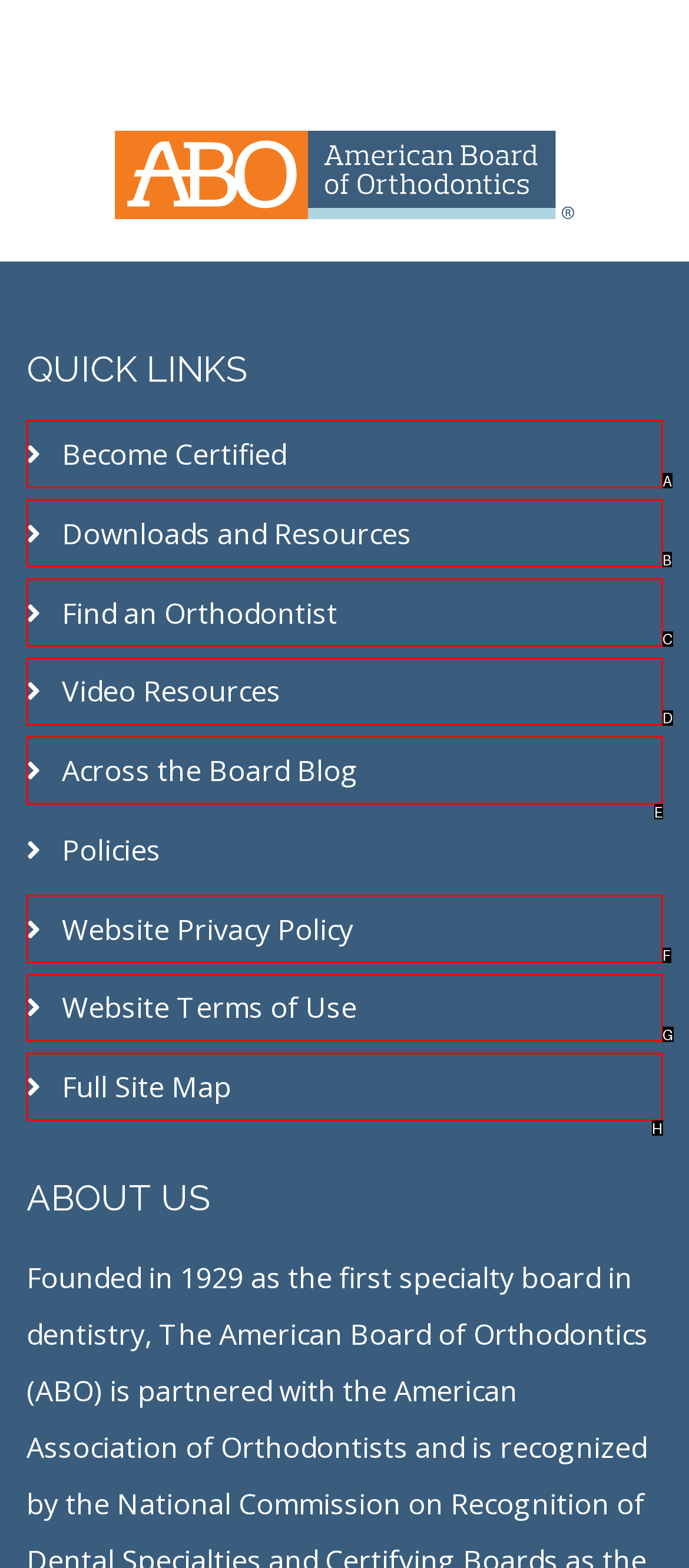Identify the letter corresponding to the UI element that matches this description: alt="Taragana"
Answer using only the letter from the provided options.

None